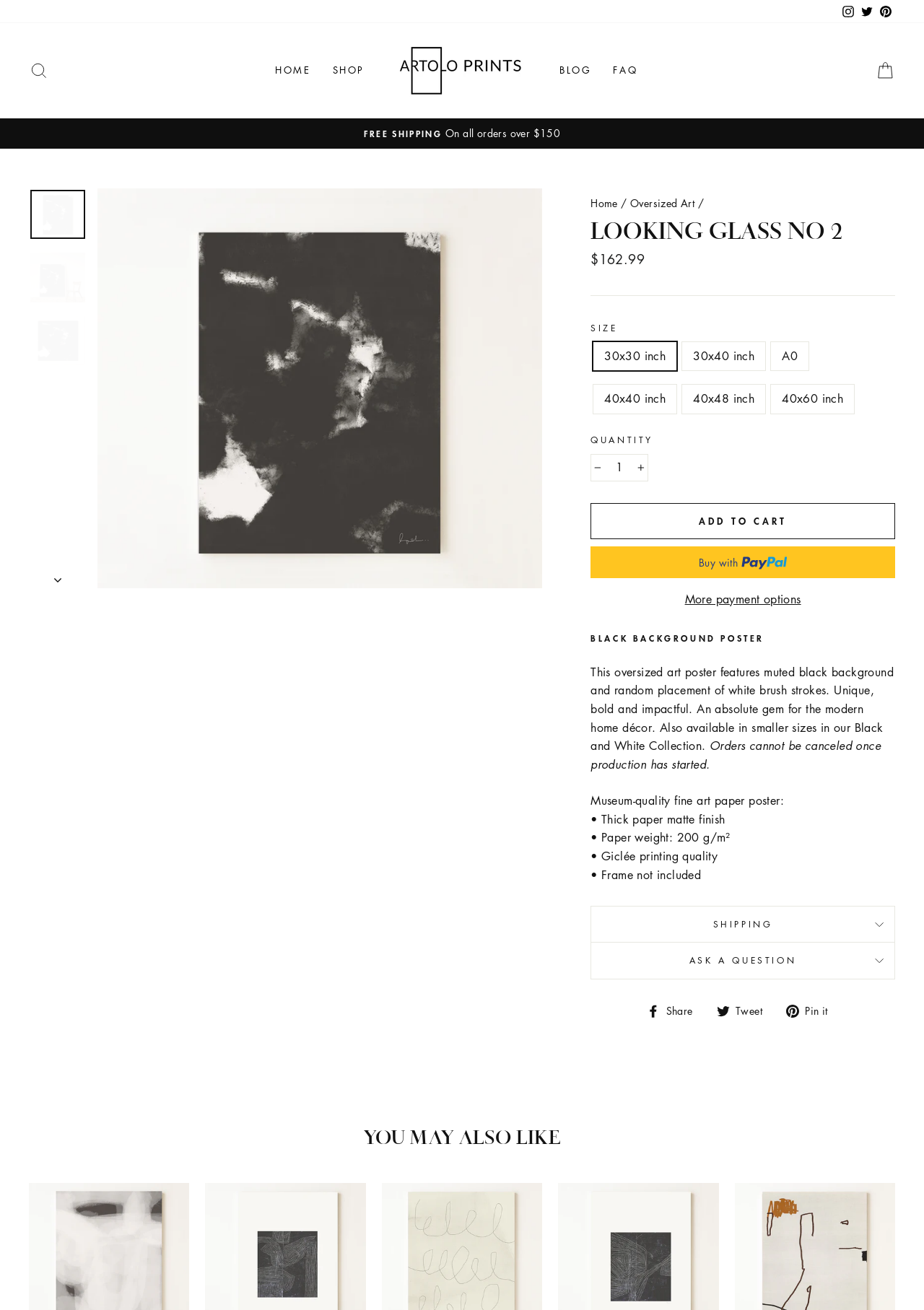Locate the UI element described by Ask a question in the provided webpage screenshot. Return the bounding box coordinates in the format (top-left x, top-left y, bottom-right x, bottom-right y), ensuring all values are between 0 and 1.

[0.639, 0.719, 0.969, 0.747]